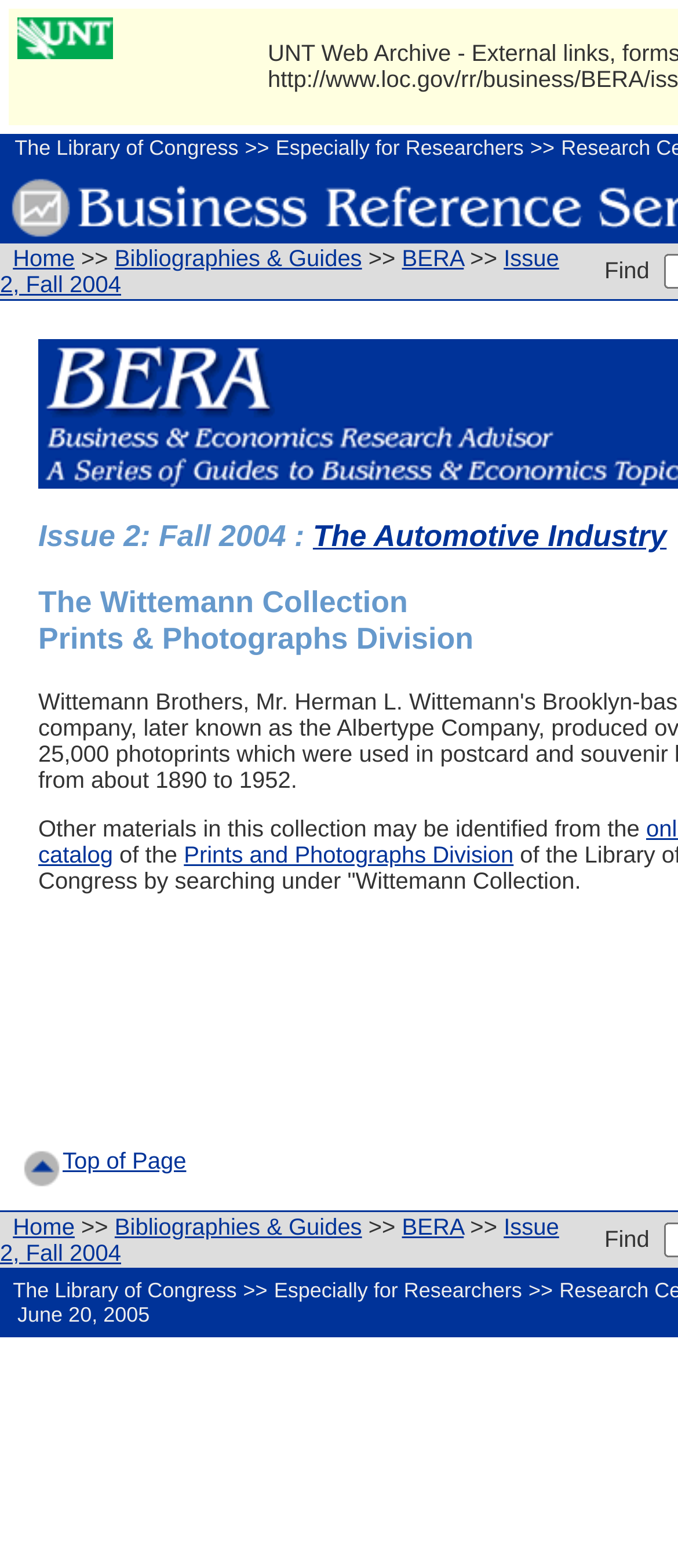Identify the bounding box for the described UI element: "The Library of Congress".

[0.022, 0.086, 0.352, 0.102]